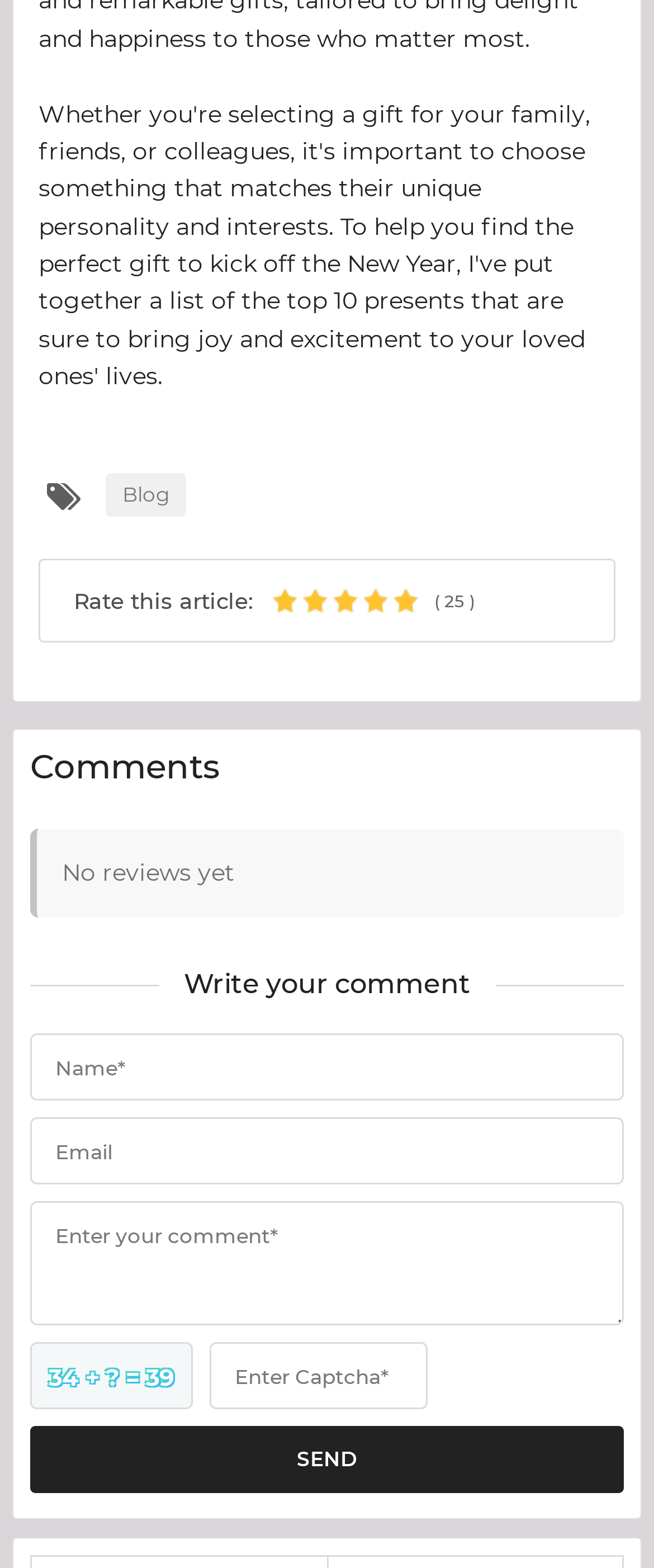Identify the bounding box for the UI element that is described as follows: "parent_node: Enter your comment* name="text"".

[0.046, 0.766, 0.954, 0.845]